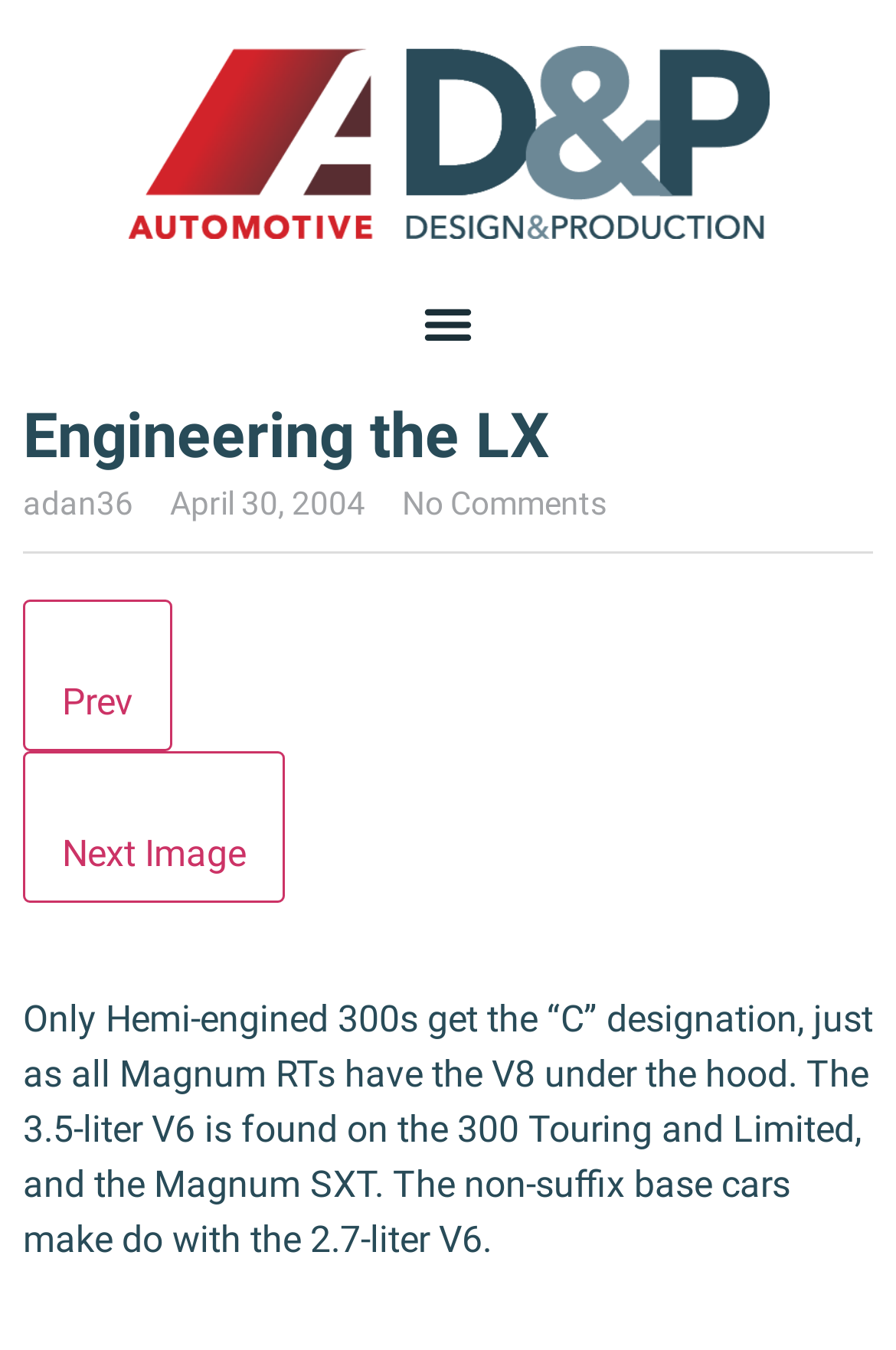What type of engine is in the 300 Touring?
Using the image provided, answer with just one word or phrase.

3.5-liter V6